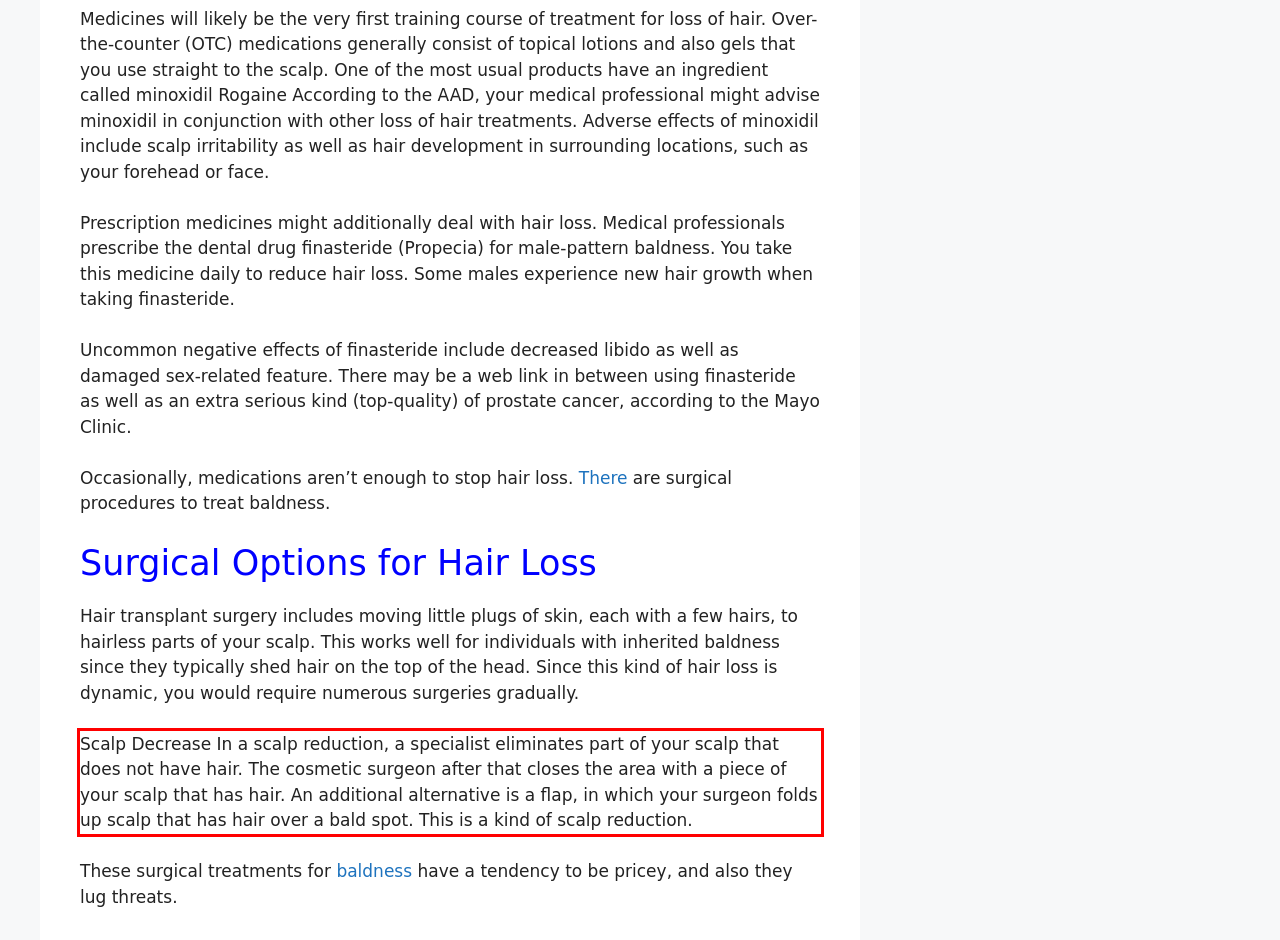Please use OCR to extract the text content from the red bounding box in the provided webpage screenshot.

Scalp Decrease In a scalp reduction, a specialist eliminates part of your scalp that does not have hair. The cosmetic surgeon after that closes the area with a piece of your scalp that has hair. An additional alternative is a flap, in which your surgeon folds up scalp that has hair over a bald spot. This is a kind of scalp reduction.